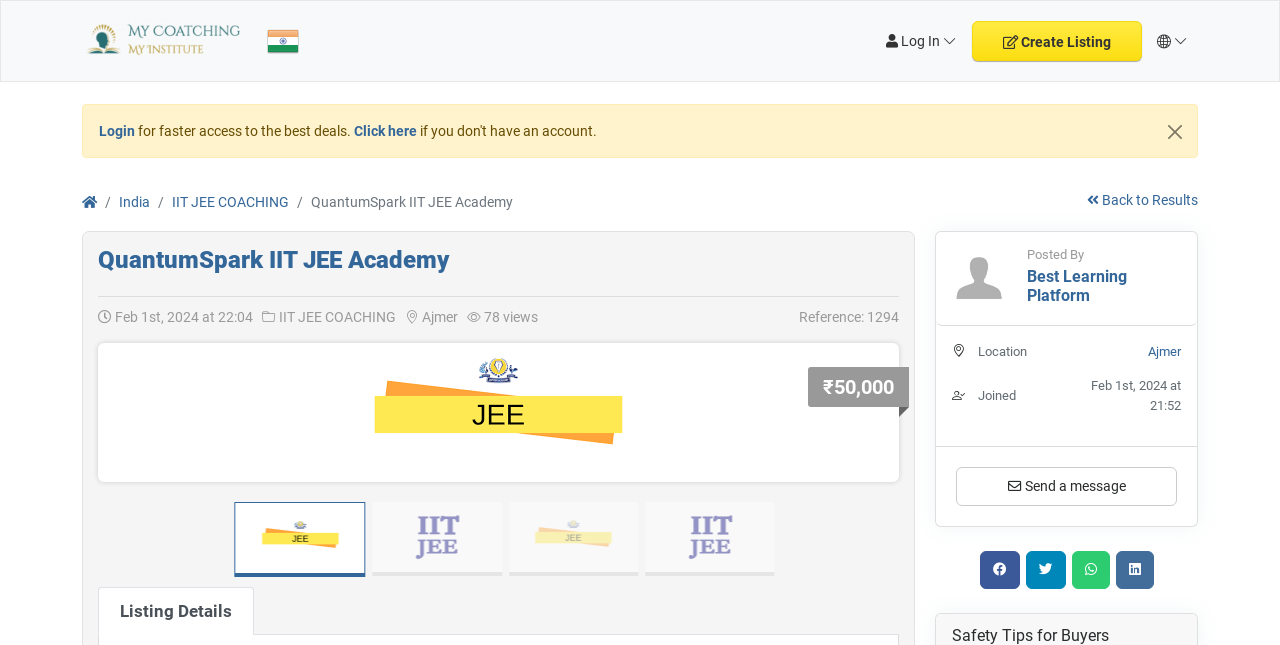Locate the bounding box coordinates of the area where you should click to accomplish the instruction: "Create a new listing".

[0.759, 0.033, 0.892, 0.095]